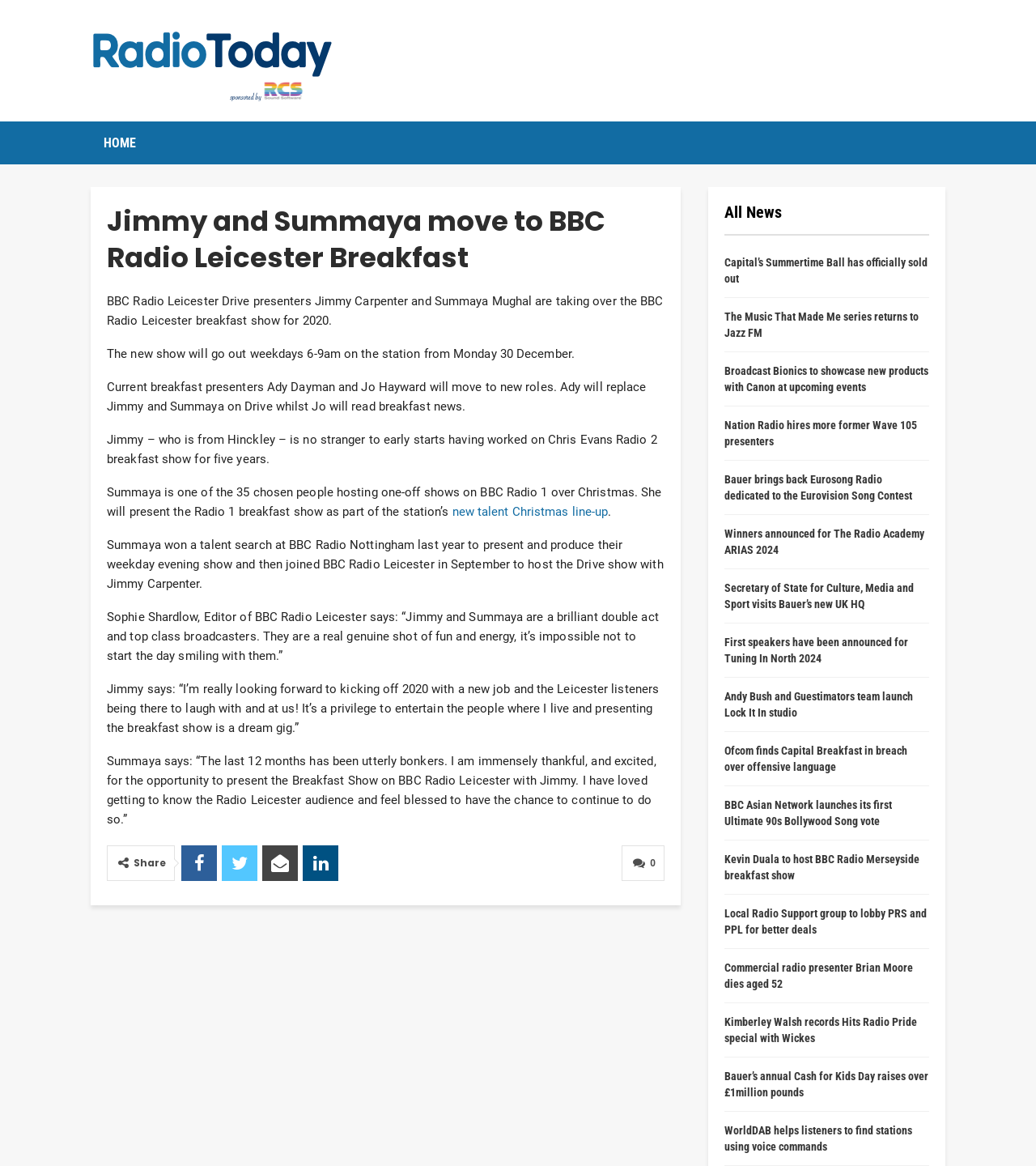How many links are there in the webpage?
Please provide a single word or phrase based on the screenshot.

24